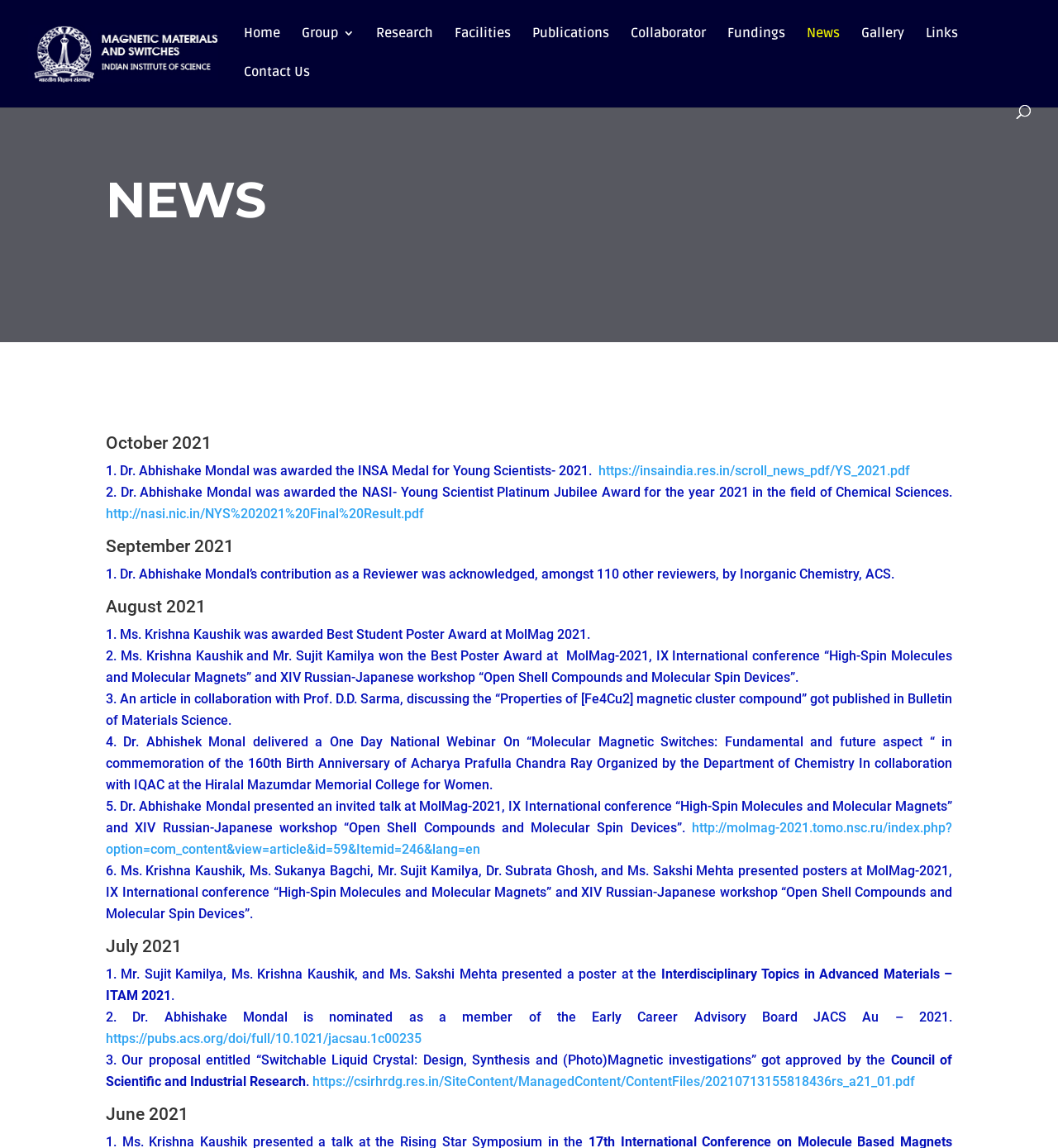Please determine the bounding box coordinates of the element to click on in order to accomplish the following task: "Go to the 'Contact Us' page". Ensure the coordinates are four float numbers ranging from 0 to 1, i.e., [left, top, right, bottom].

[0.23, 0.058, 0.293, 0.091]